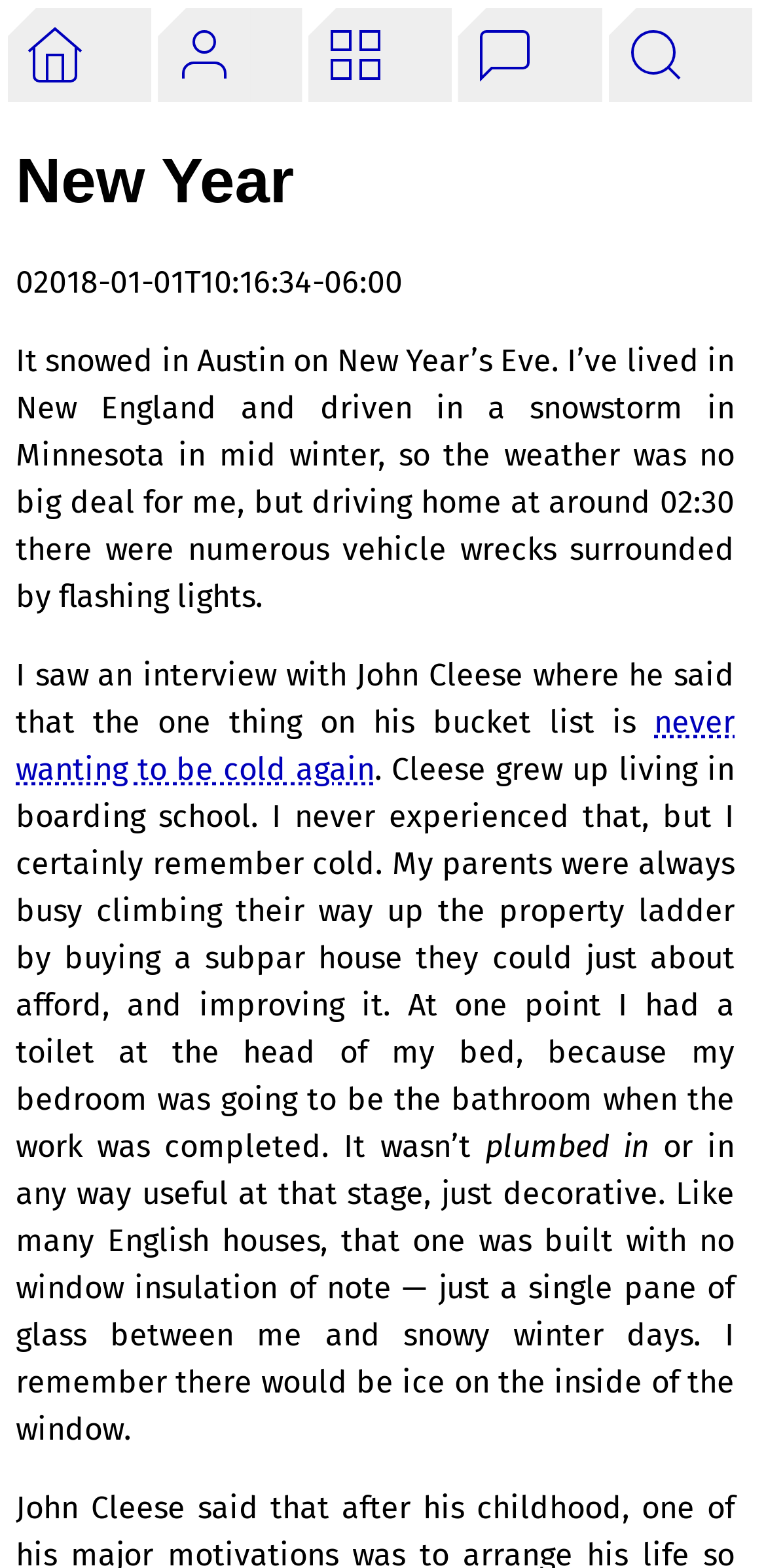Provide a brief response to the question below using one word or phrase:
What is the date mentioned in the webpage?

2018-01-01